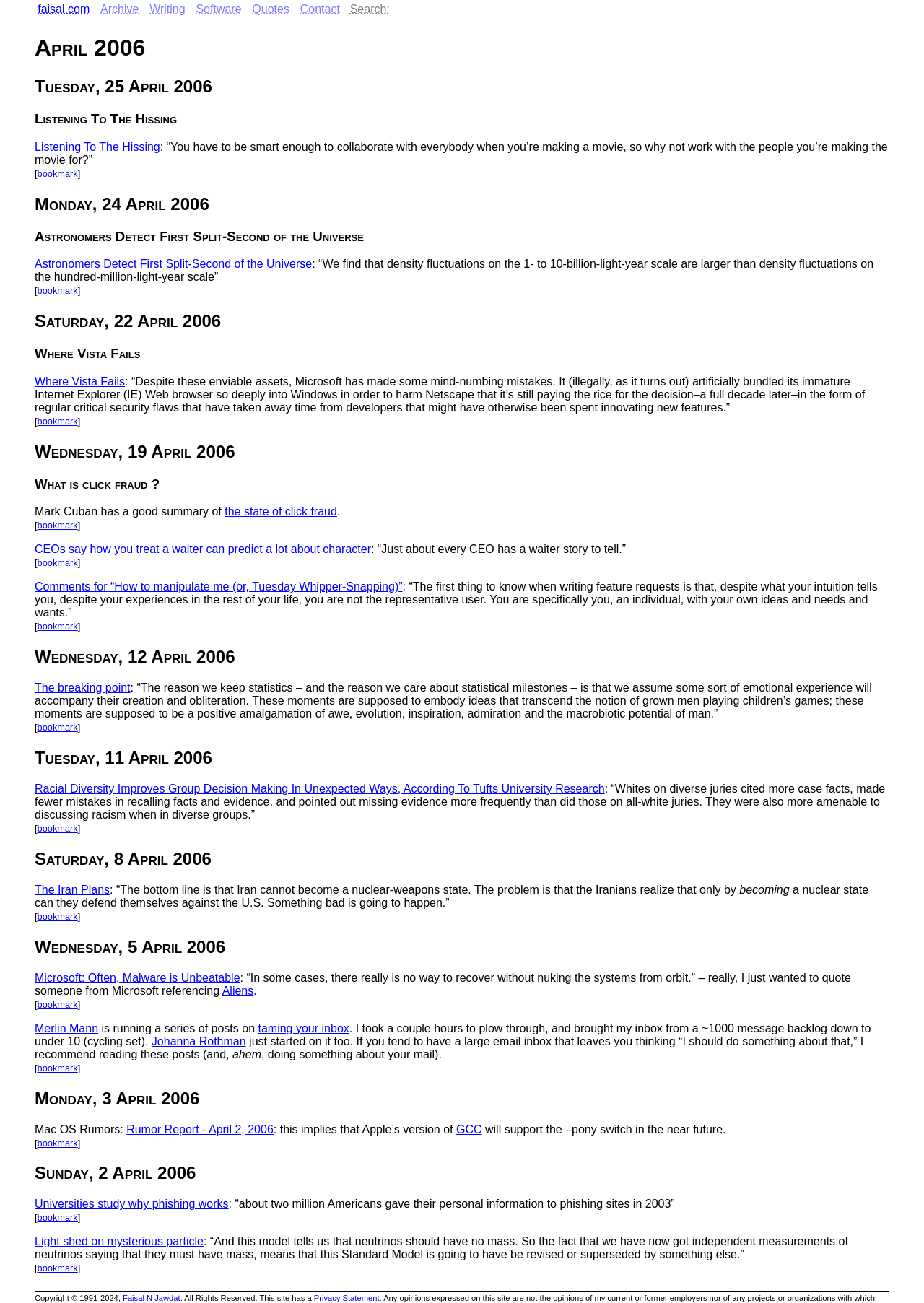Provide a thorough summary of the webpage.

This webpage is Faisal N Jawdat's personal website, which appears to be a blog or journal. The page is divided into two main sections: a navigation menu at the top and a collection of blog posts below.

At the top, there are six links: "faisal.com", "Archive", "Writing", "Software", "Quotes", and "Contact". These links are evenly spaced and aligned horizontally, taking up the entire width of the page. To the right of these links, there is a search box with a label "Search:".

Below the navigation menu, there is a main section that contains multiple blog posts, each with a heading, a link to the post, and a brief summary or excerpt. The posts are arranged in reverse chronological order, with the most recent post at the top. Each post has a heading that indicates the date it was published, and the text is formatted with a clear hierarchy, using headings, paragraphs, and links.

The blog posts cover a wide range of topics, including technology, science, and personal opinions. Some posts have links to external sources or references, while others have quotes or excerpts from other authors. The tone of the posts is informative and conversational, suggesting that the author is sharing their thoughts and experiences with the reader.

There are 15 blog posts in total, each with a unique title and content. The posts are densely packed, with minimal whitespace between them, giving the page a busy and informative feel. Overall, the webpage appears to be a personal blog or journal, where the author shares their thoughts and experiences on various topics.